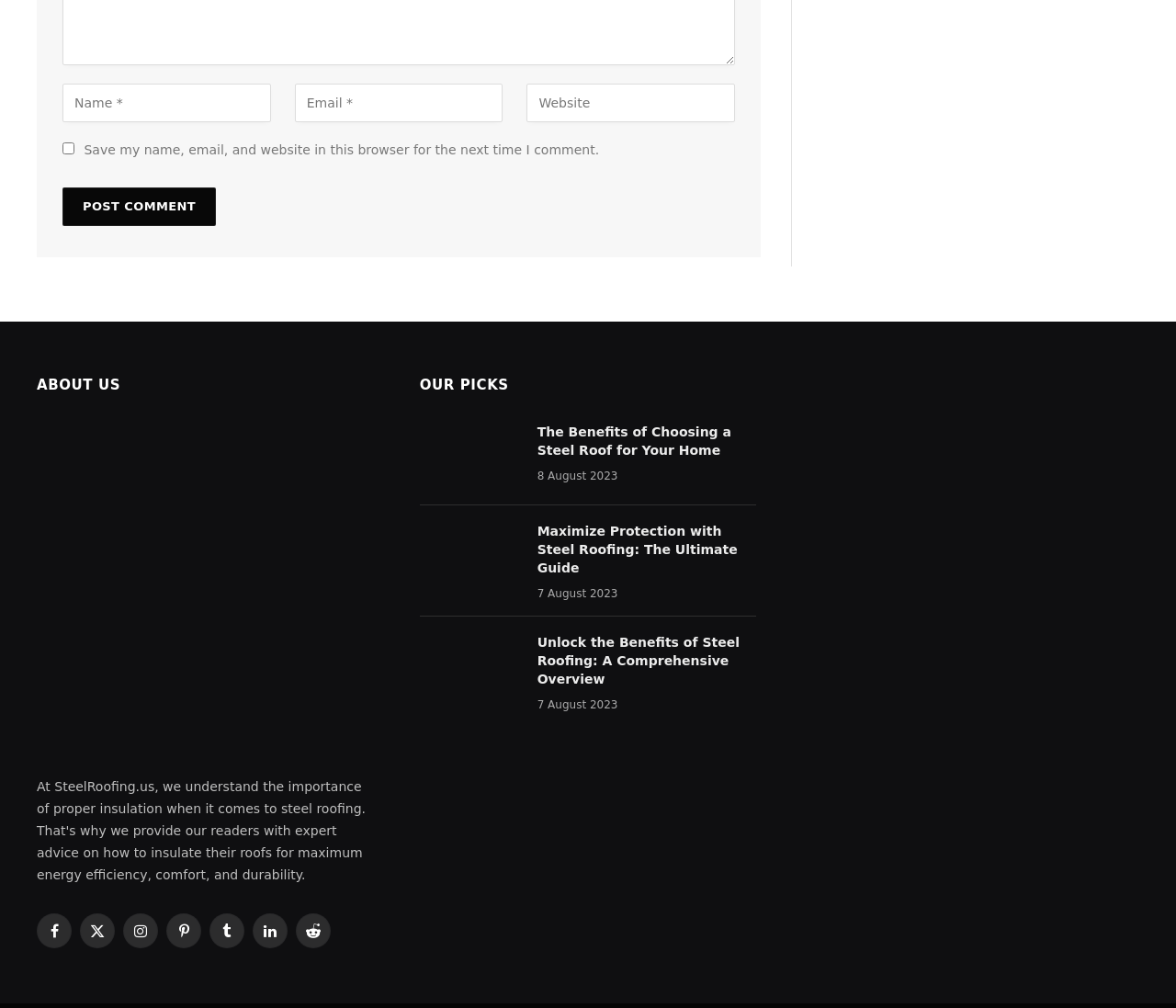Identify the bounding box coordinates of the clickable region necessary to fulfill the following instruction: "Leave a comment". The bounding box coordinates should be four float numbers between 0 and 1, i.e., [left, top, right, bottom].

None